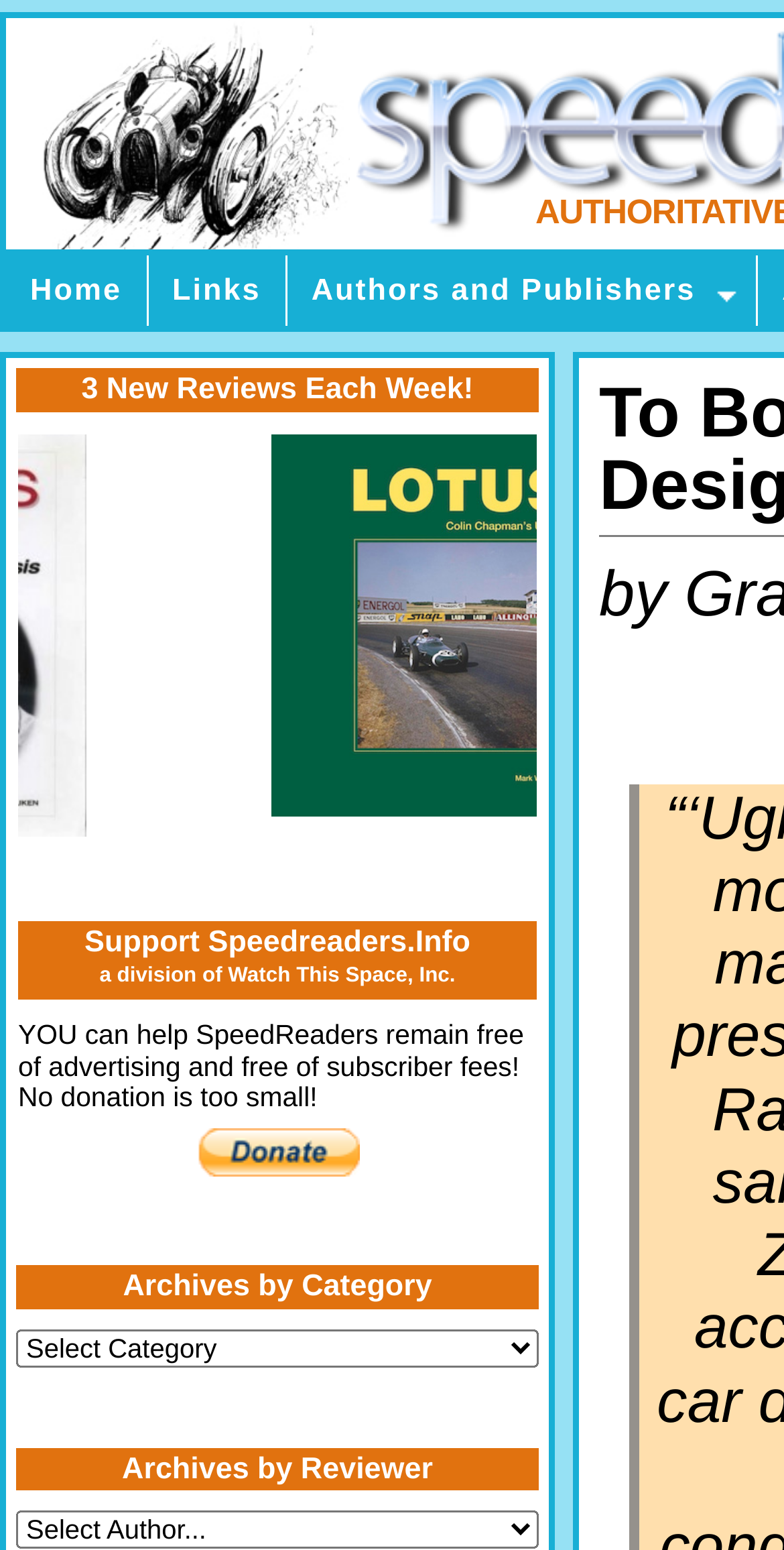Bounding box coordinates are specified in the format (top-left x, top-left y, bottom-right x, bottom-right y). All values are floating point numbers bounded between 0 and 1. Please provide the bounding box coordinate of the region this sentence describes: Home

[0.008, 0.165, 0.189, 0.21]